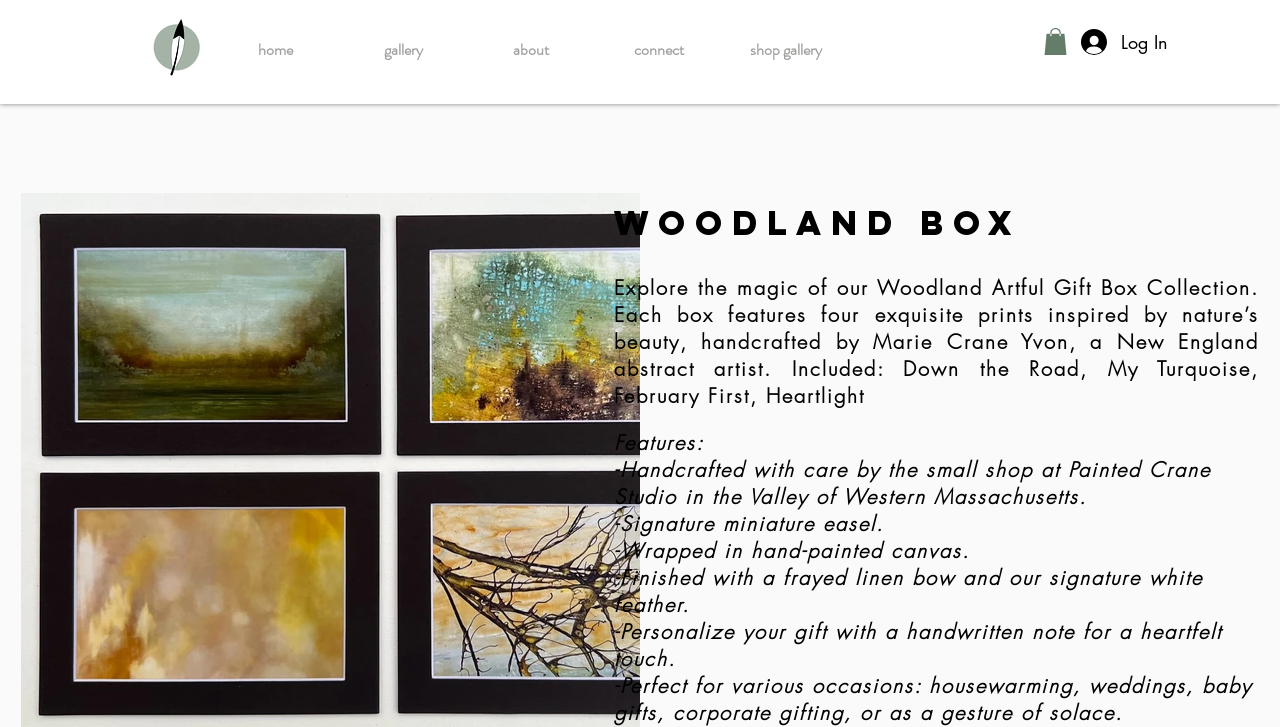What is included in the Woodland Artful Gift Box?
Using the visual information from the image, give a one-word or short-phrase answer.

Four prints